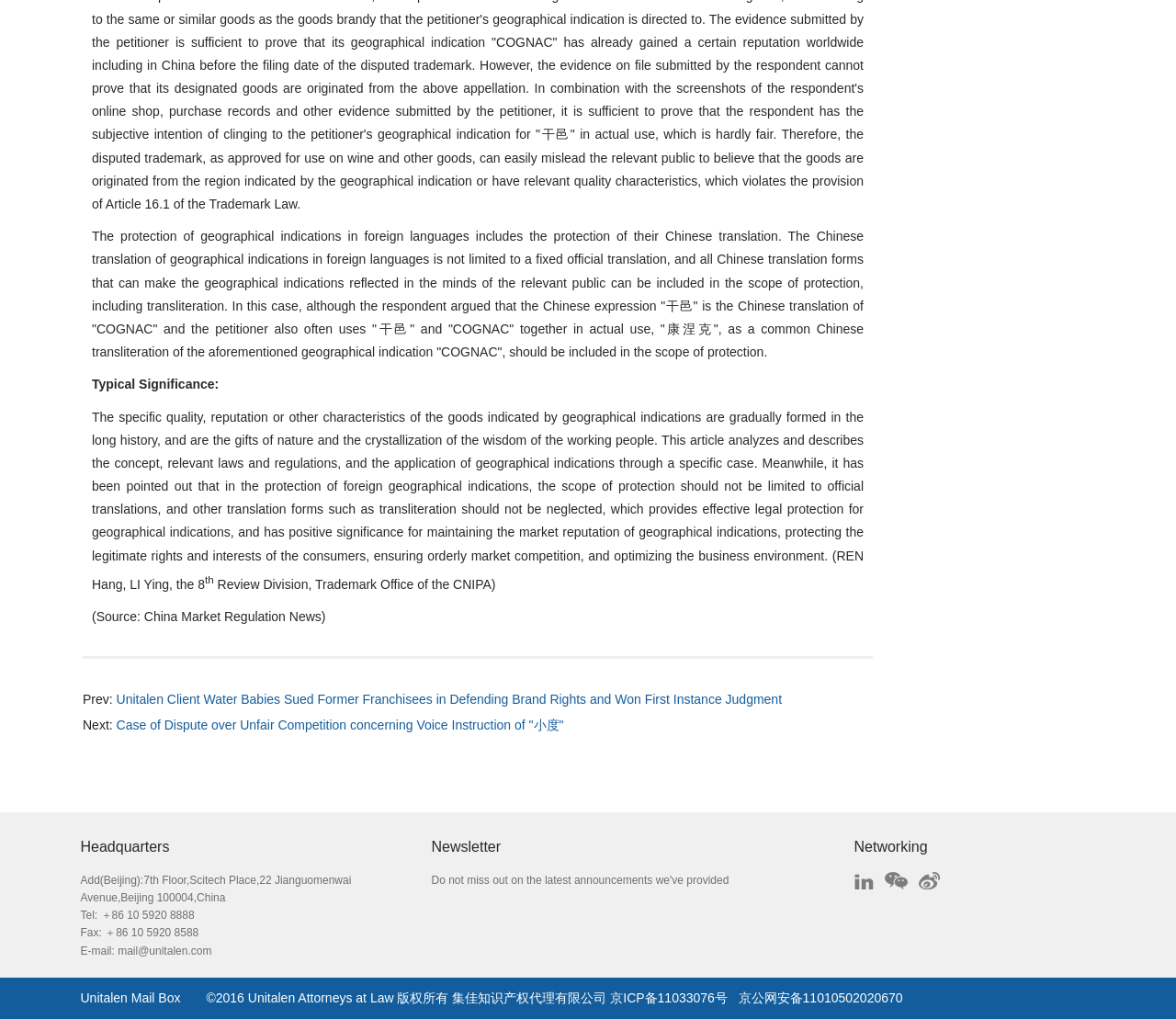Answer succinctly with a single word or phrase:
What is the email address of the headquarters?

mail@unitalen.com